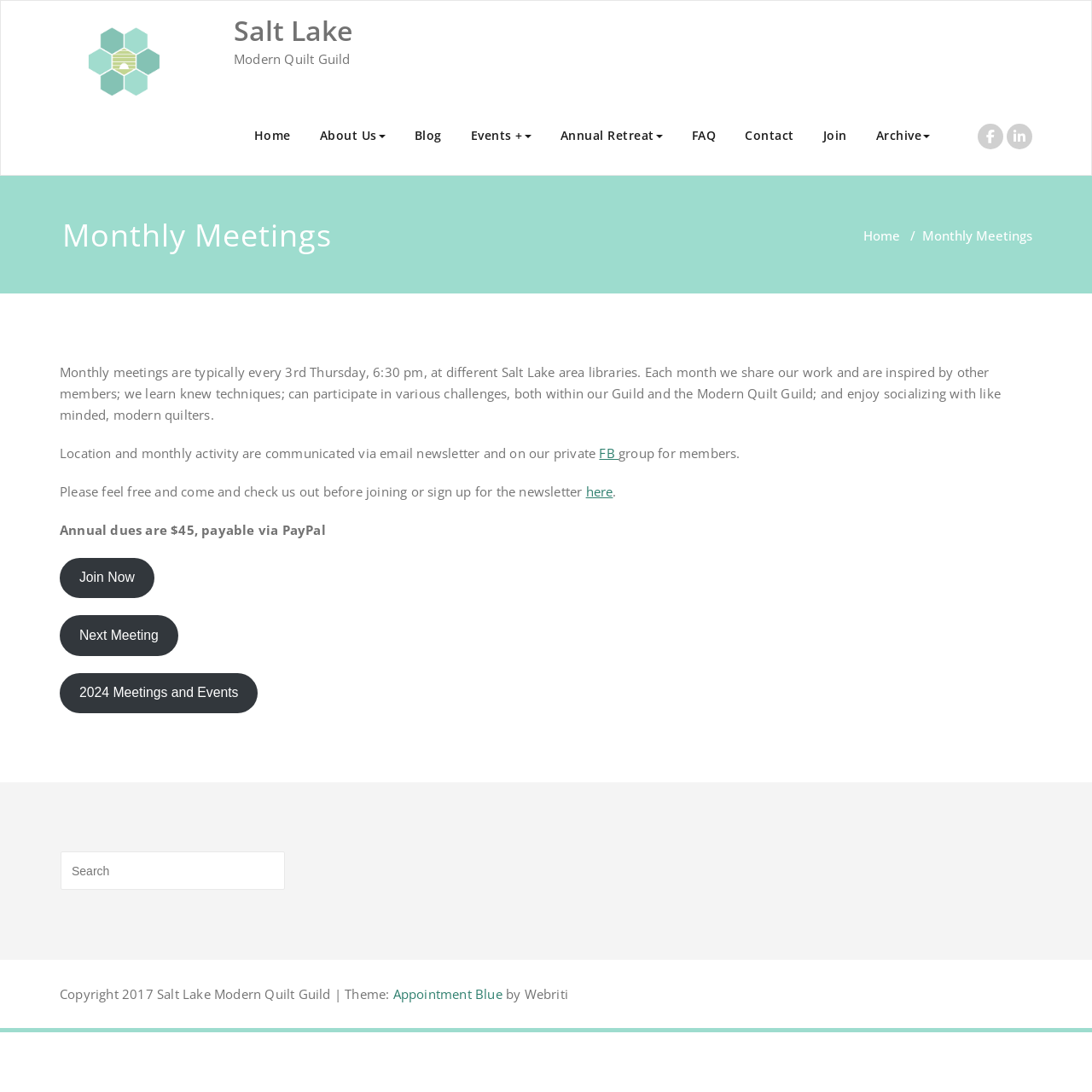Locate the bounding box coordinates of the clickable area to execute the instruction: "Search for something". Provide the coordinates as four float numbers between 0 and 1, represented as [left, top, right, bottom].

[0.055, 0.78, 0.261, 0.815]